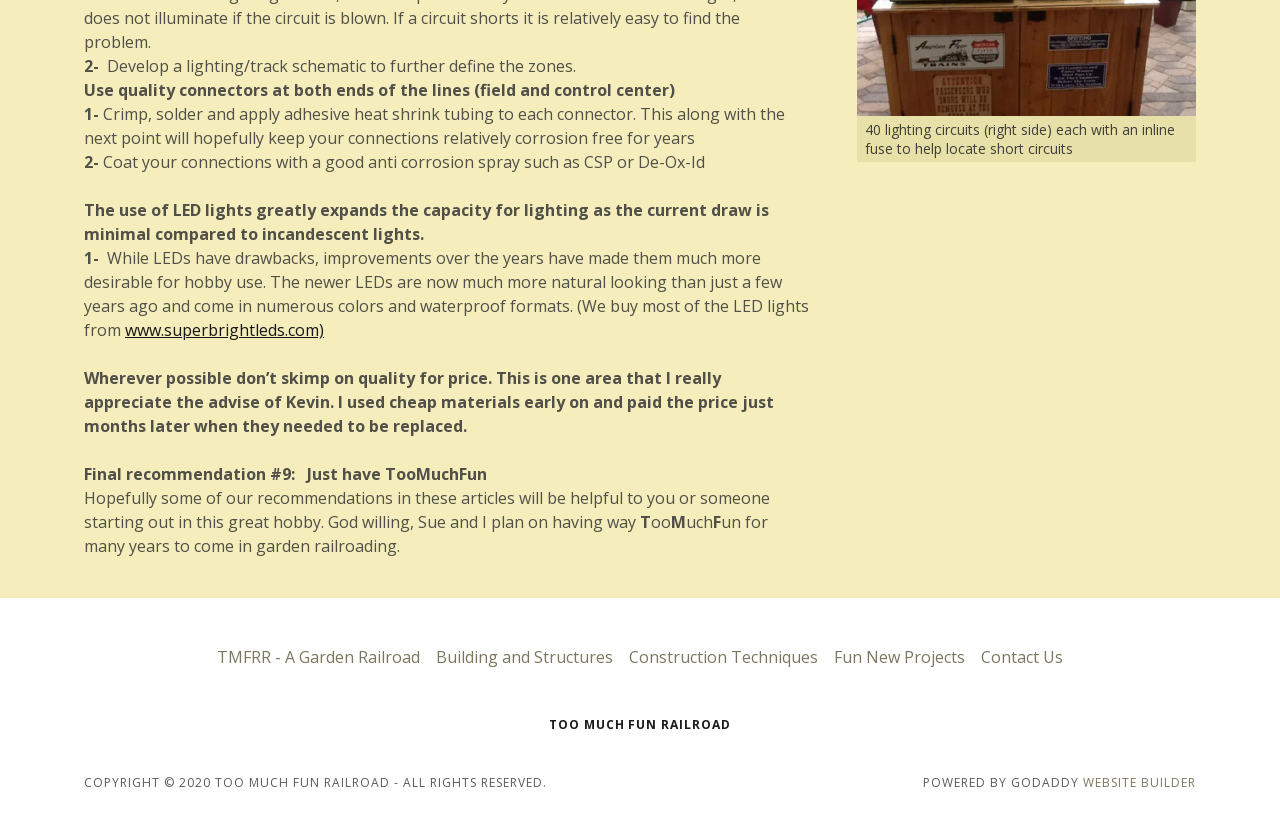What is the name of the website?
Examine the webpage screenshot and provide an in-depth answer to the question.

The website's name is mentioned in the header section as 'TOO MUCH FUN RAILROAD', and it is also mentioned in the footer section as part of the copyright notice.